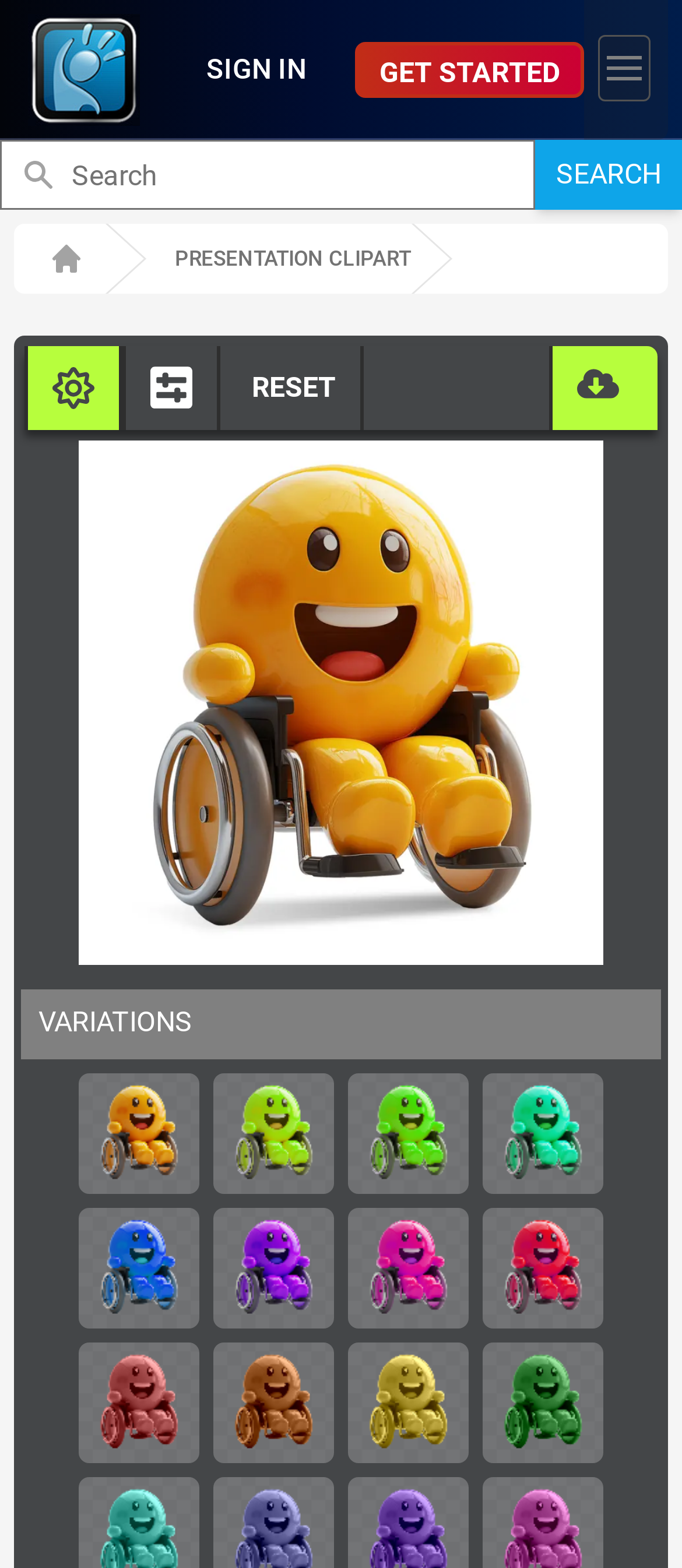How many images are displayed below the 'VARIATIONS' text?
Please provide a comprehensive answer based on the contents of the image.

I counted the number of image elements below the 'VARIATIONS' text, which are 12 in total, arranged in 3 rows of 4 images each.